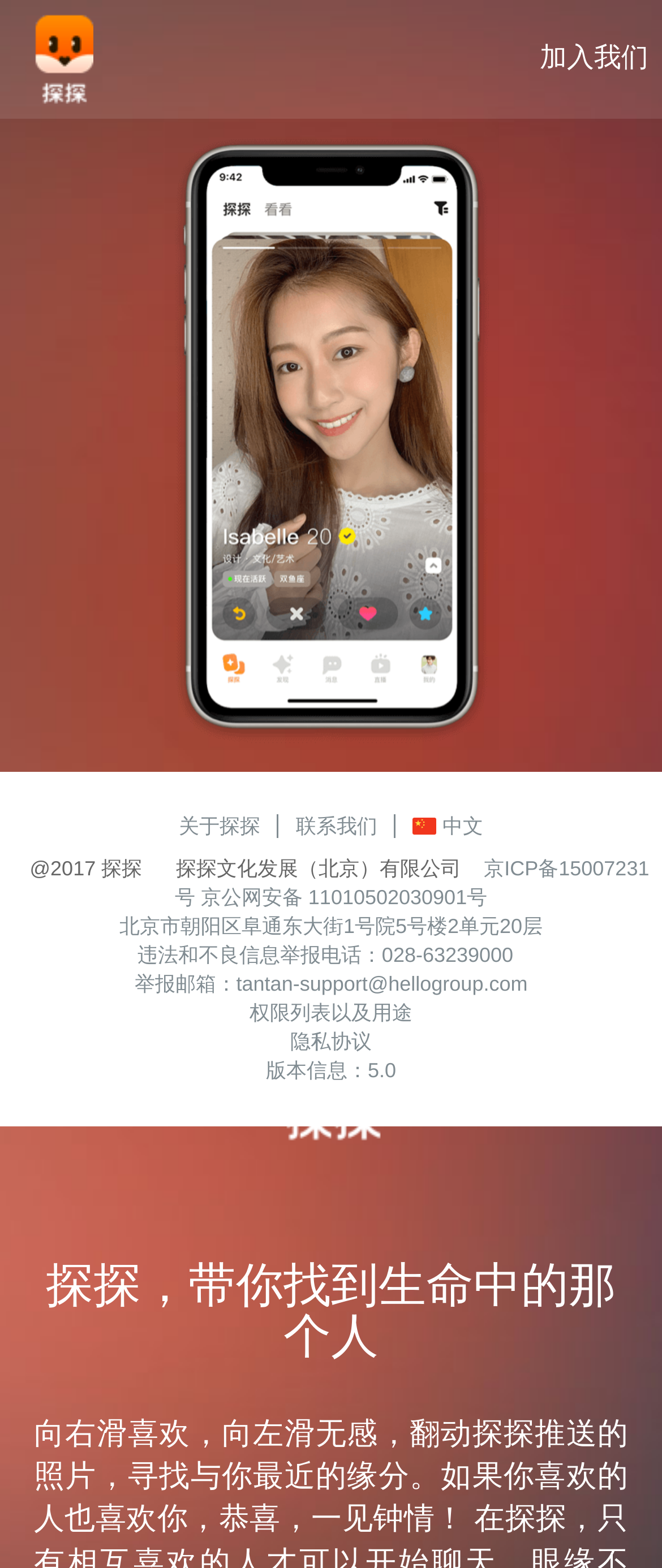Using the provided element description: "关于探探", identify the bounding box coordinates. The coordinates should be four floats between 0 and 1 in the order [left, top, right, bottom].

[0.27, 0.519, 0.421, 0.534]